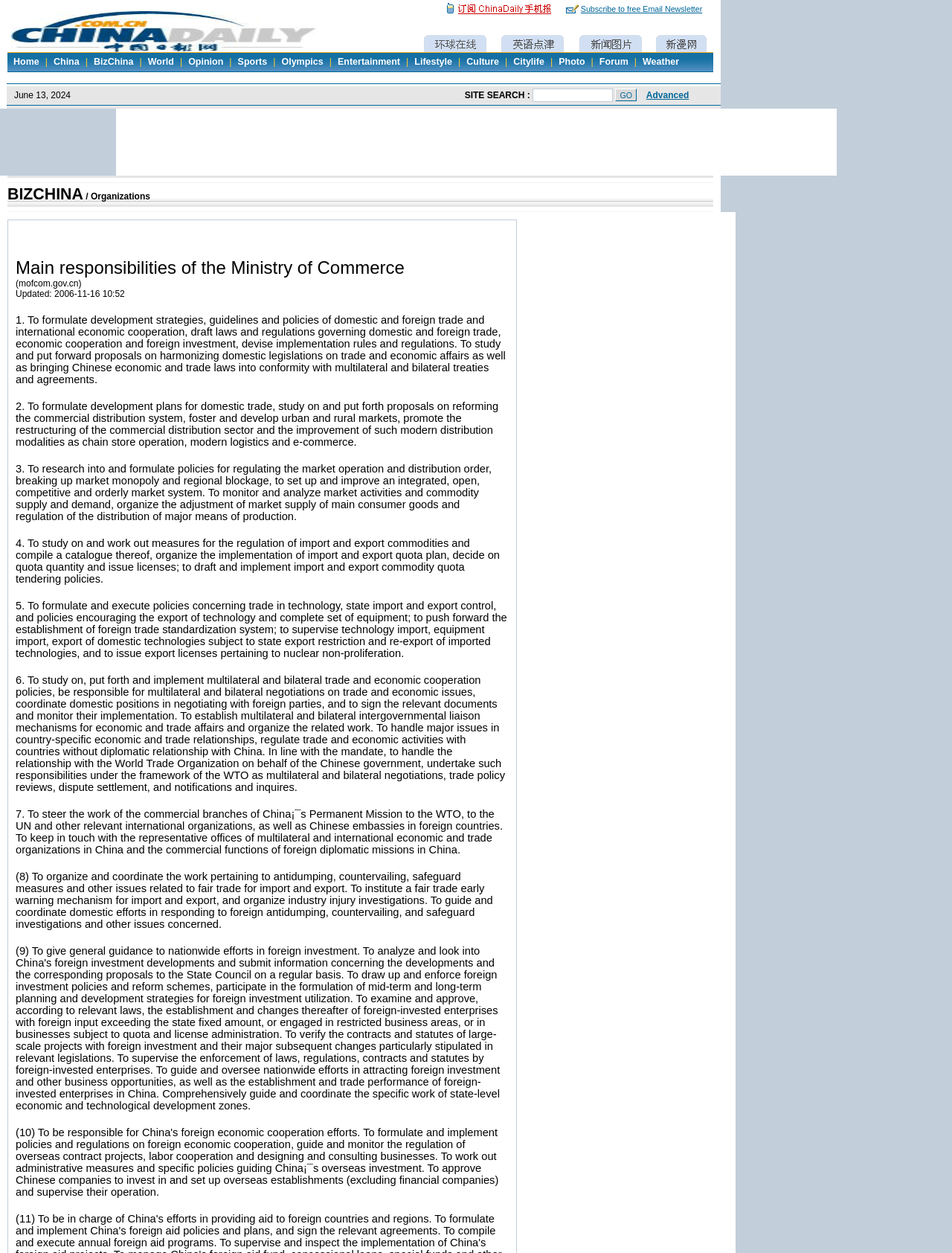What is the main topic of this webpage?
Using the image, provide a concise answer in one word or a short phrase.

Ministry of Commerce